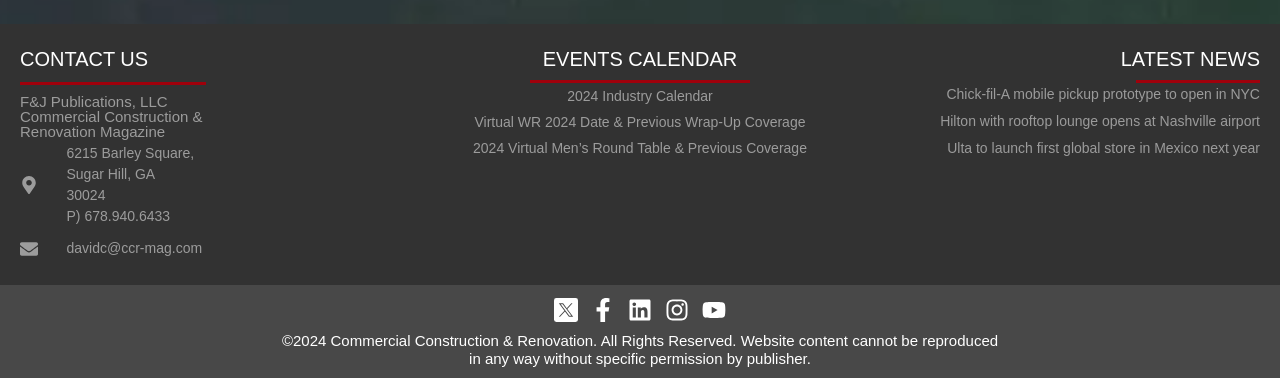What is the company's phone number? Analyze the screenshot and reply with just one word or a short phrase.

678.940.6433